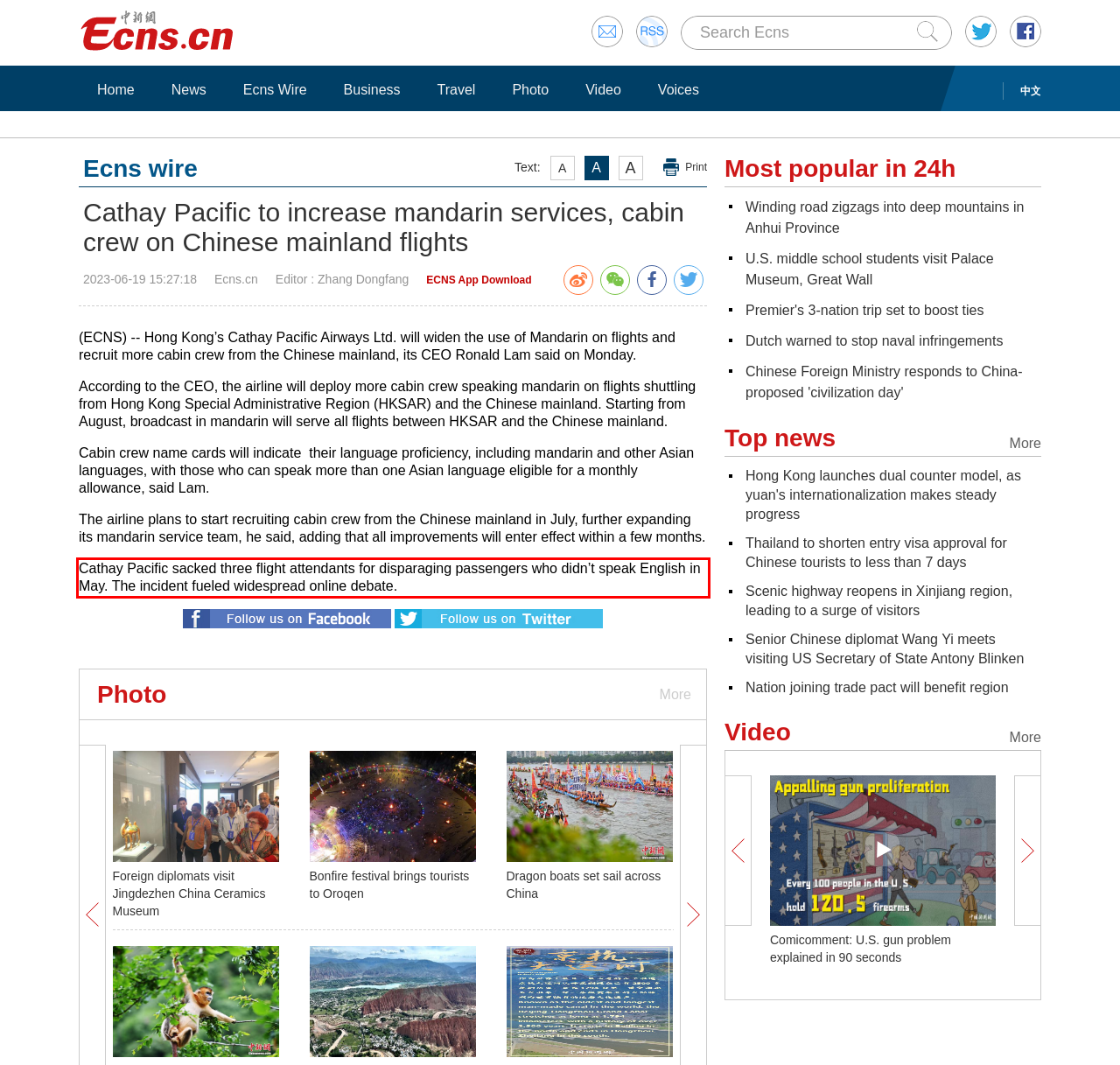You have a screenshot with a red rectangle around a UI element. Recognize and extract the text within this red bounding box using OCR.

Cathay Pacific sacked three flight attendants for disparaging passengers who didn’t speak English in May. The incident fueled widespread online debate.